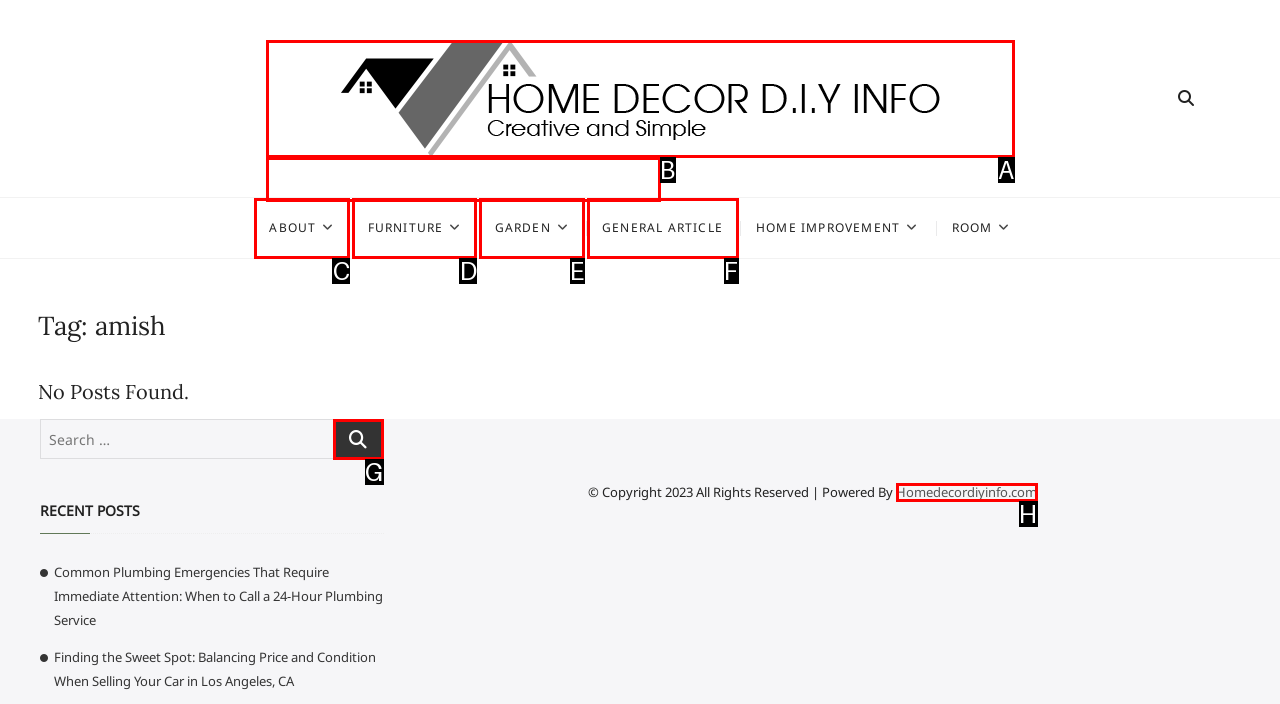Choose the option that aligns with the description: parent_node: Home Decor D.I.Y Info
Respond with the letter of the chosen option directly.

A